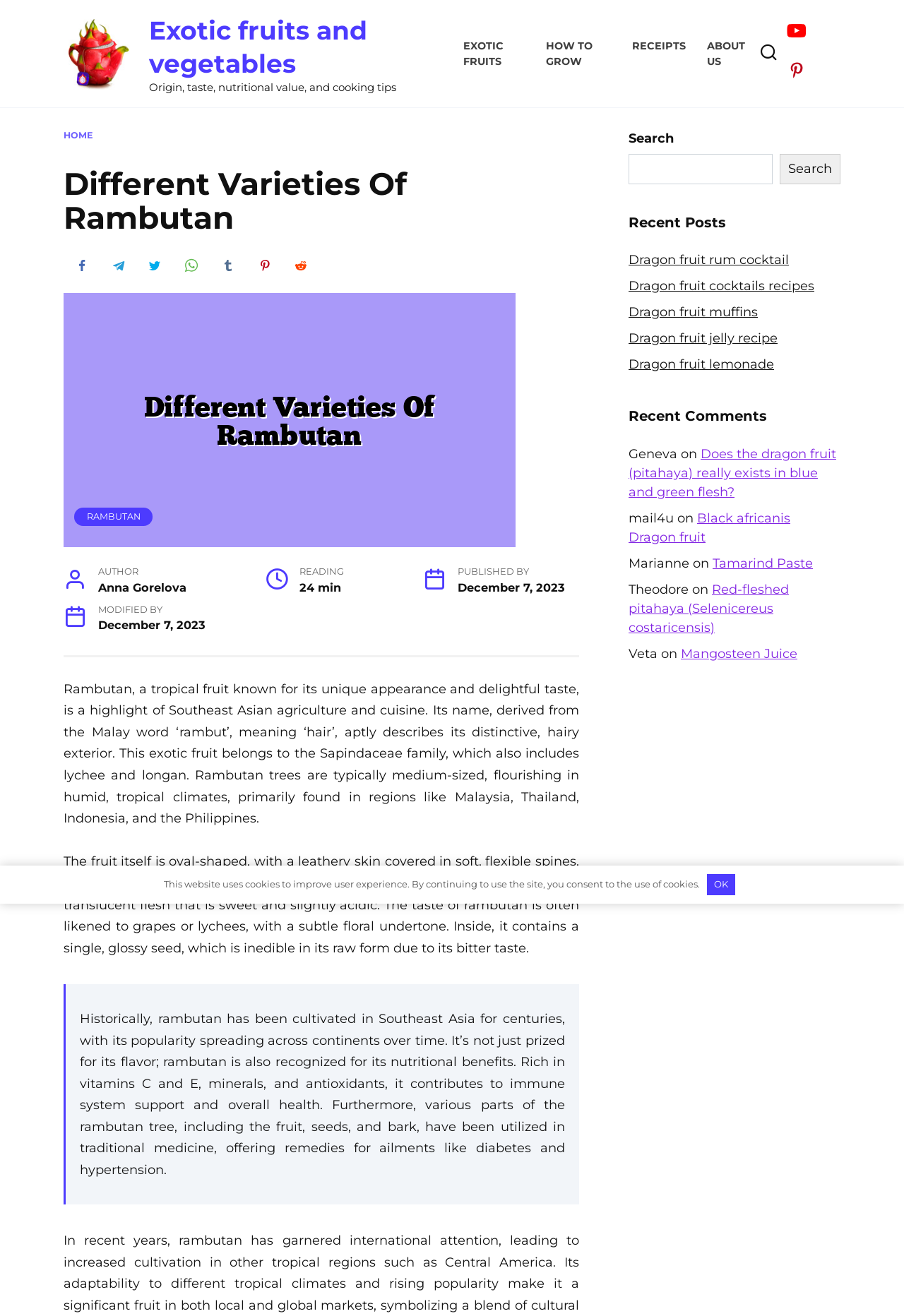Respond with a single word or phrase for the following question: 
What is the name of the author of this article?

Anna Gorelova